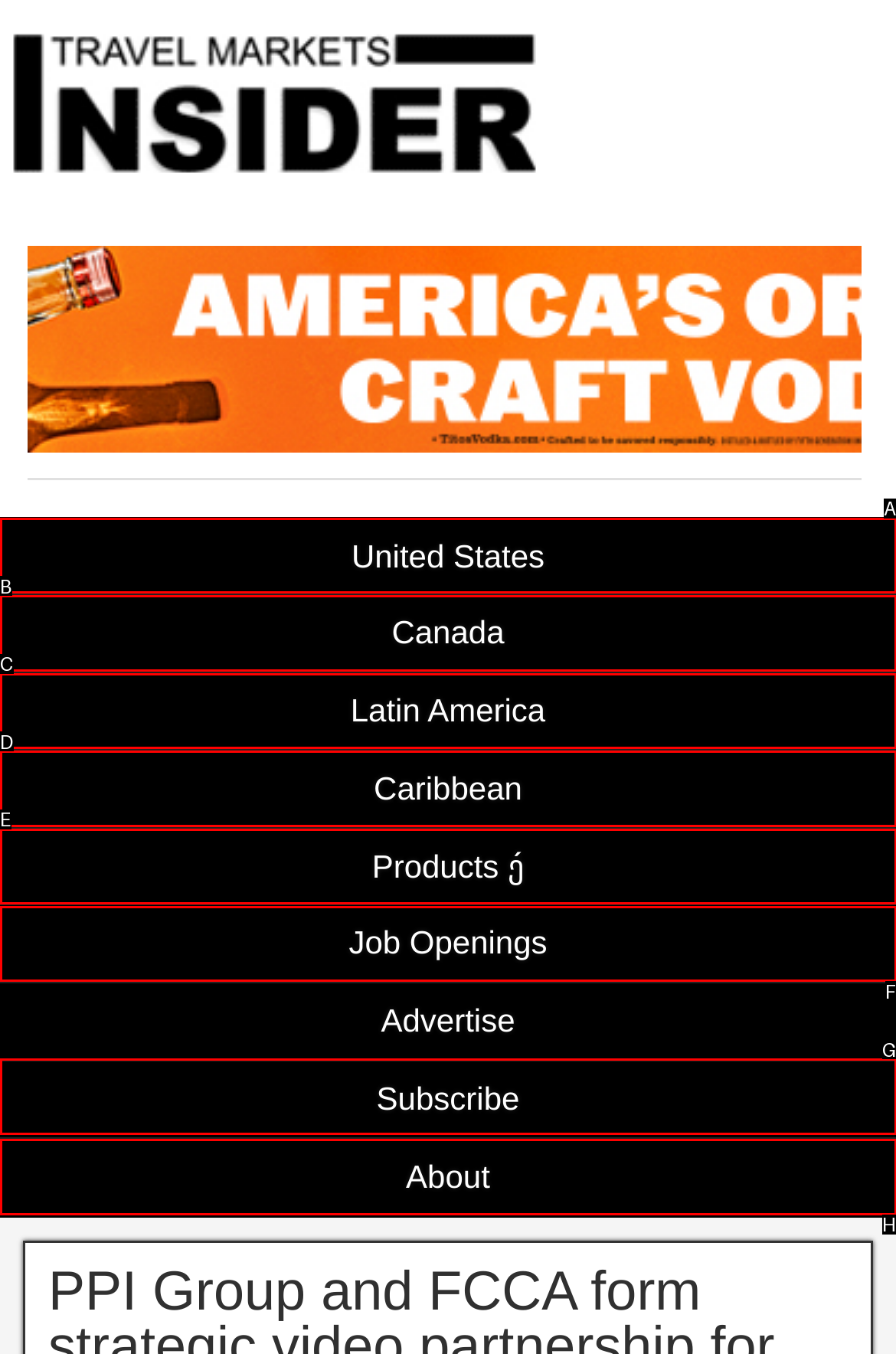Identify the appropriate lettered option to execute the following task: Subscribe to the newsletter
Respond with the letter of the selected choice.

G